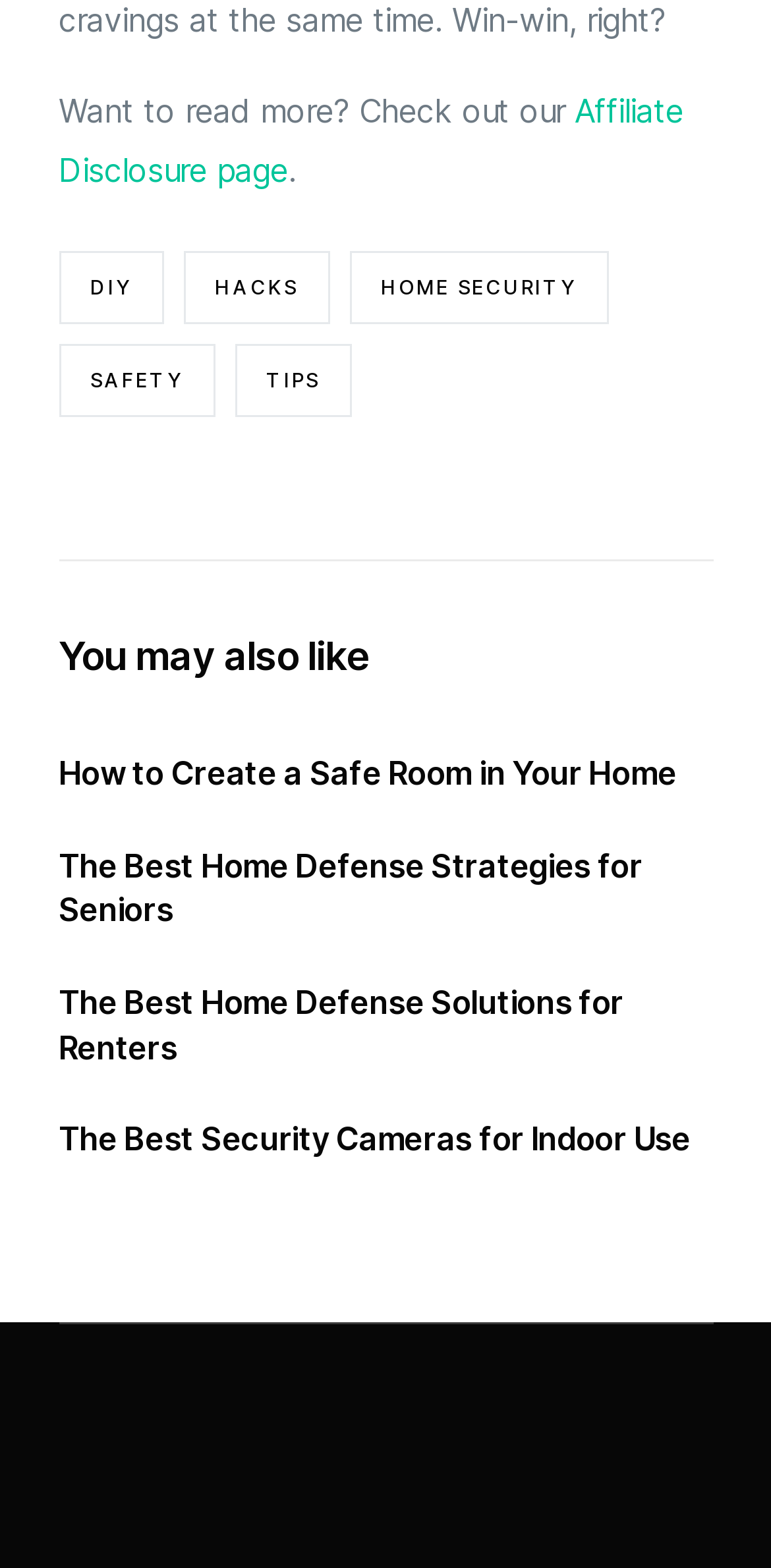Locate the bounding box coordinates of the element to click to perform the following action: 'Check out the Affiliate Disclosure page'. The coordinates should be given as four float values between 0 and 1, in the form of [left, top, right, bottom].

[0.076, 0.058, 0.886, 0.121]